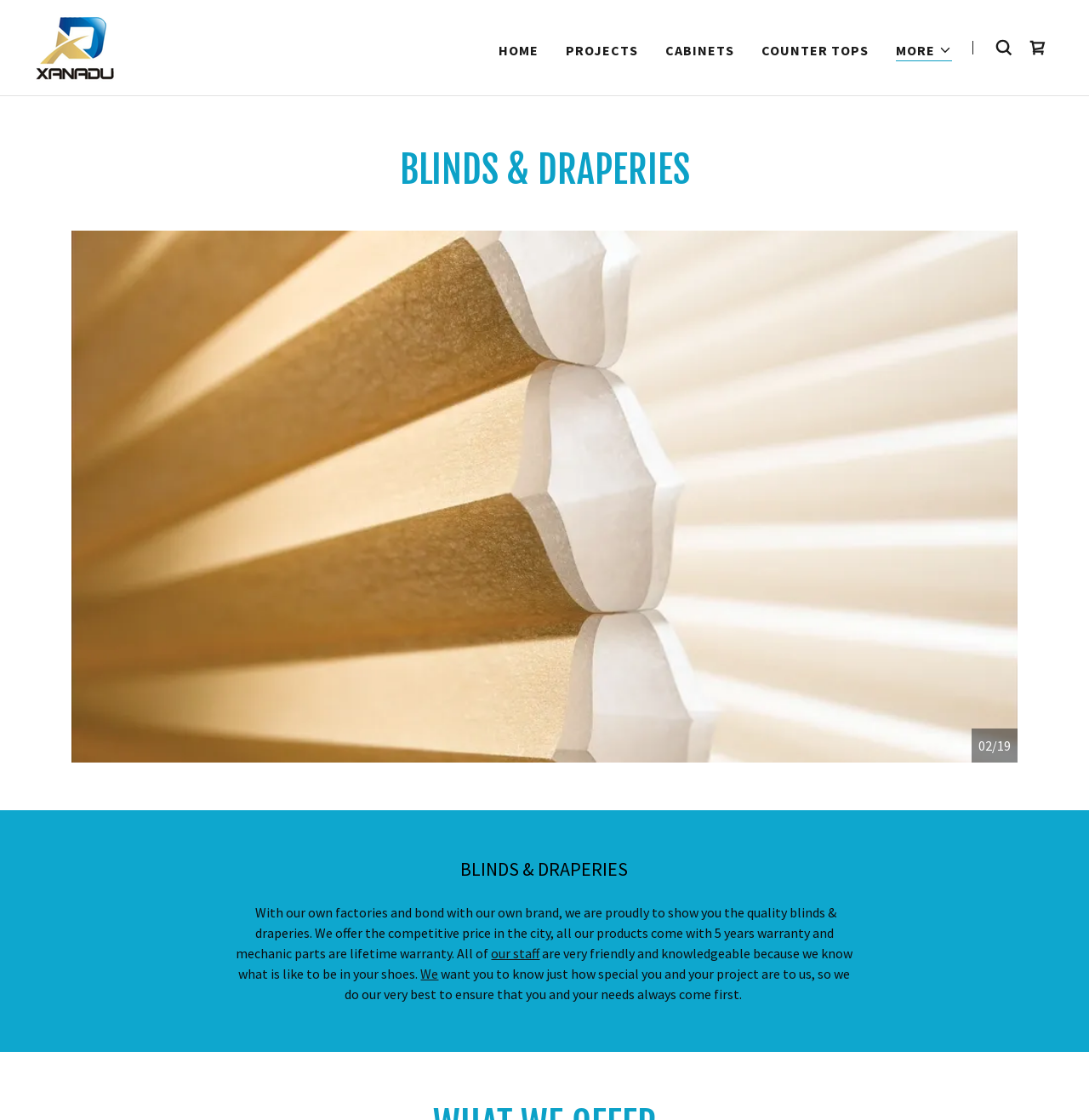Find the bounding box coordinates for the area you need to click to carry out the instruction: "Visit HOME". The coordinates should be four float numbers between 0 and 1, indicated as [left, top, right, bottom].

None